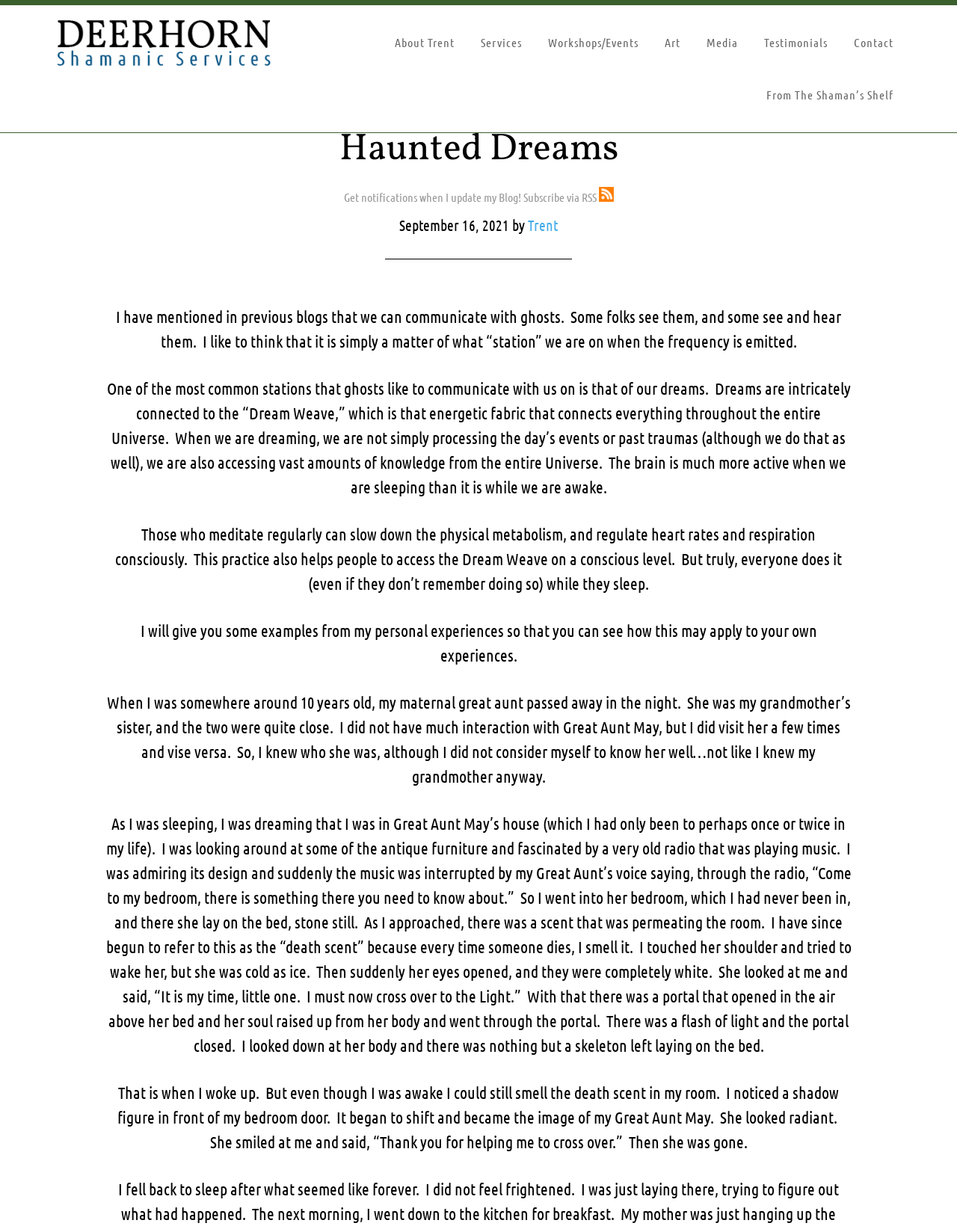How many links are in the top navigation bar?
Answer the question with just one word or phrase using the image.

8